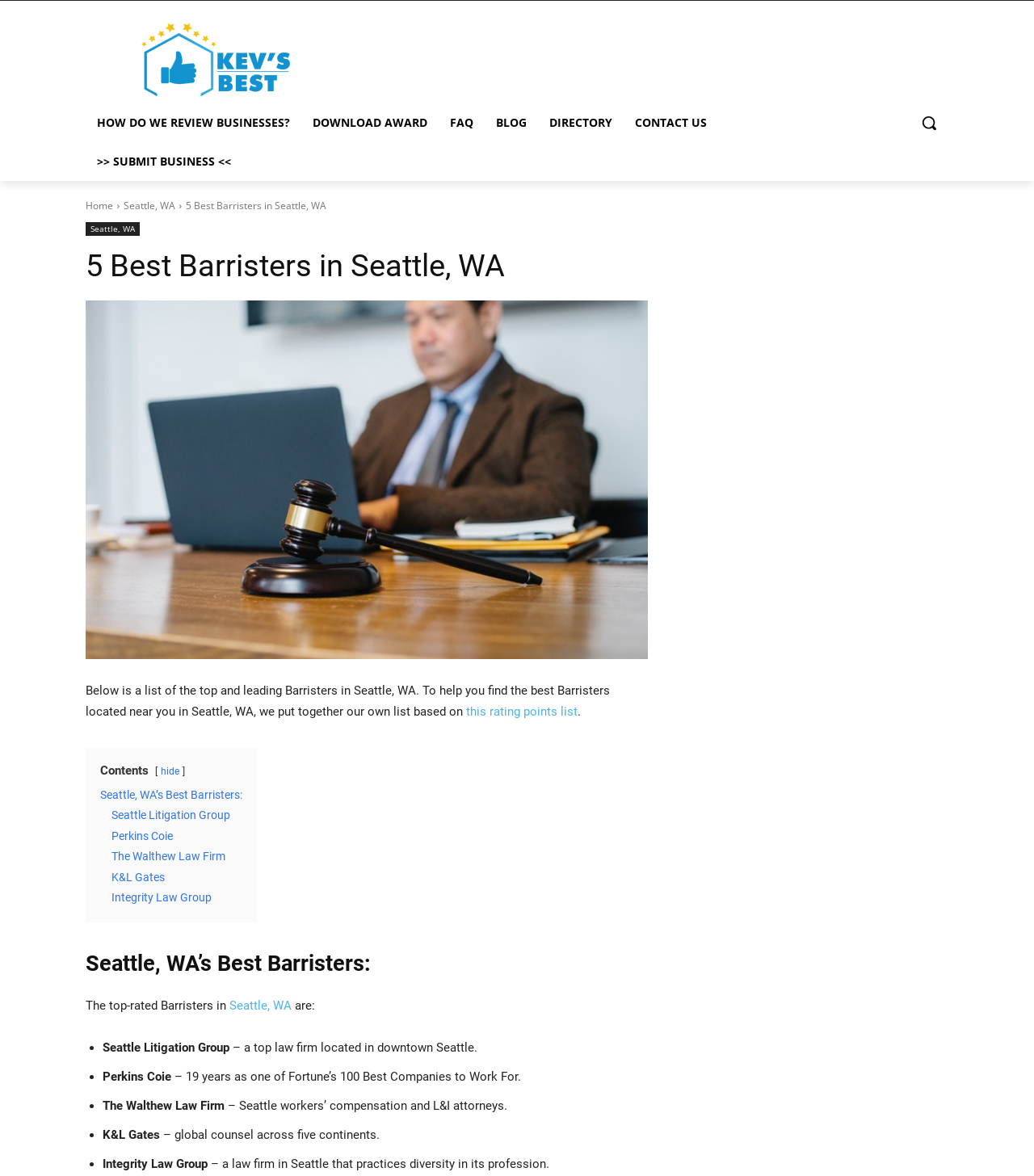Pinpoint the bounding box coordinates for the area that should be clicked to perform the following instruction: "Go to 'DIRECTORY'".

[0.52, 0.088, 0.603, 0.121]